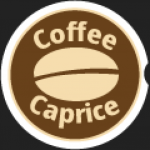Answer the question in one word or a short phrase:
What type of coffee machines does Coffee Caprice specialize in repairing?

Jura